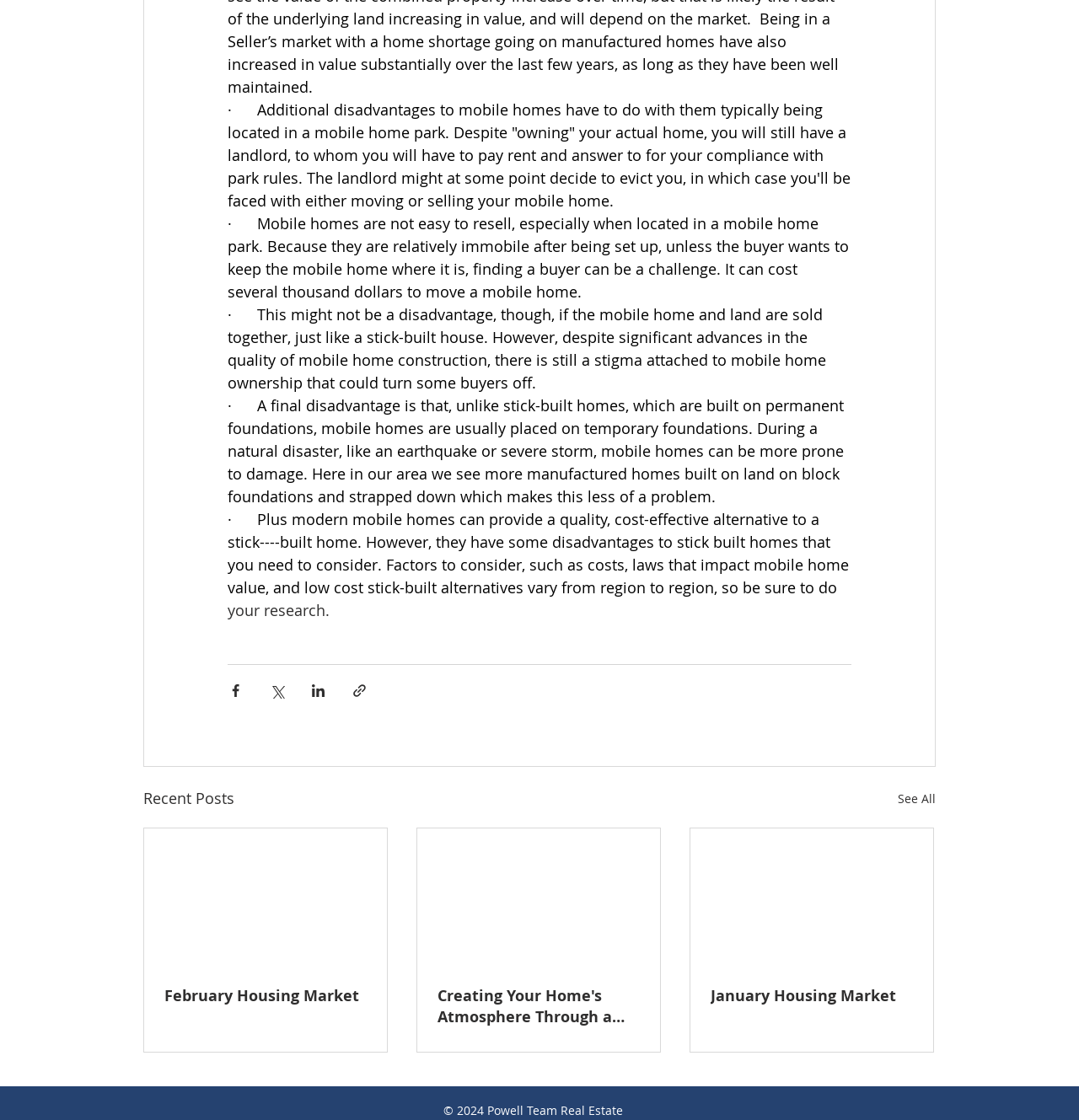What is the year of the copyright?
Use the image to answer the question with a single word or phrase.

2024